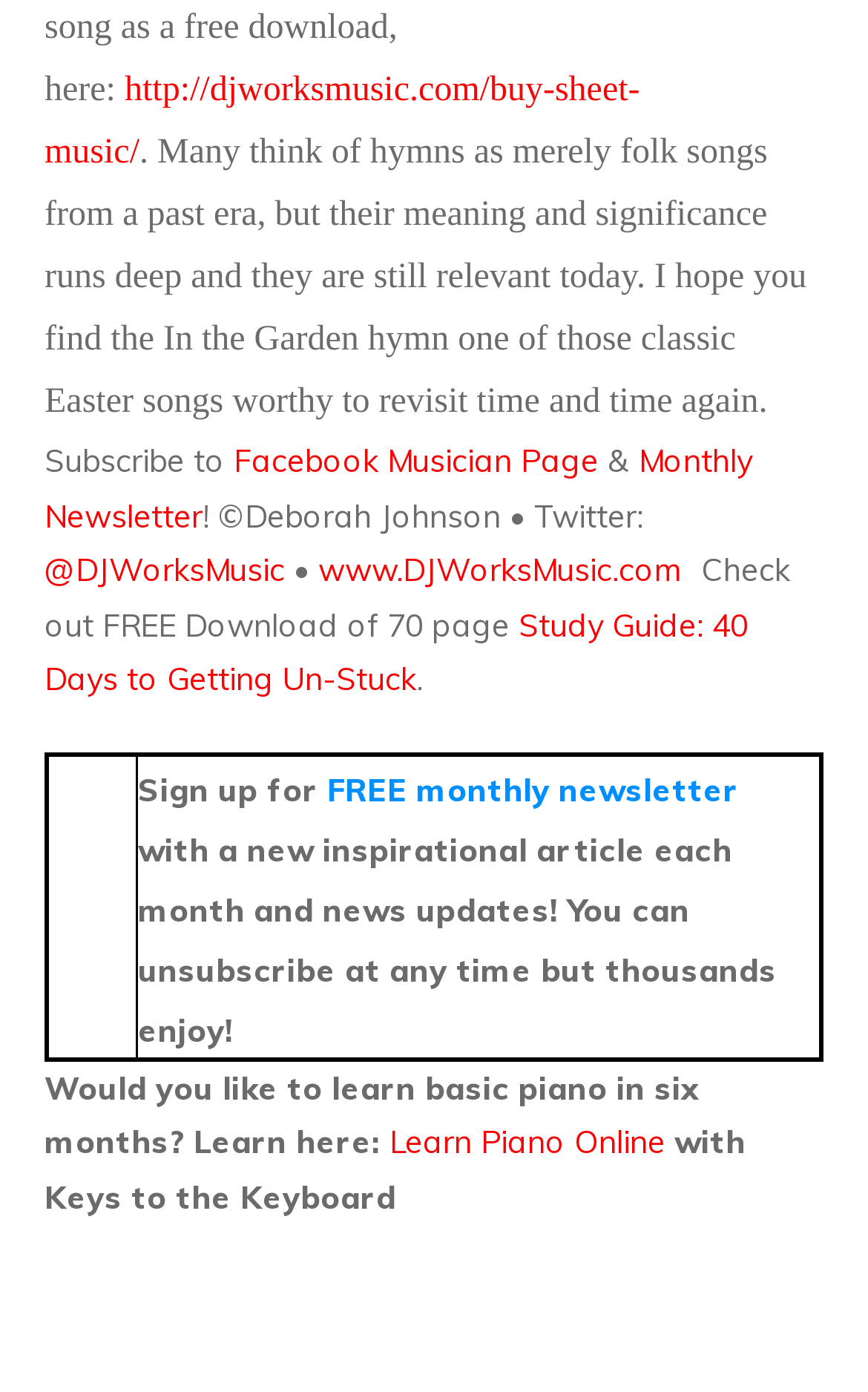Locate the bounding box coordinates of the clickable element to fulfill the following instruction: "Sign up for FREE monthly newsletter". Provide the coordinates as four float numbers between 0 and 1 in the format [left, top, right, bottom].

[0.377, 0.553, 0.852, 0.581]